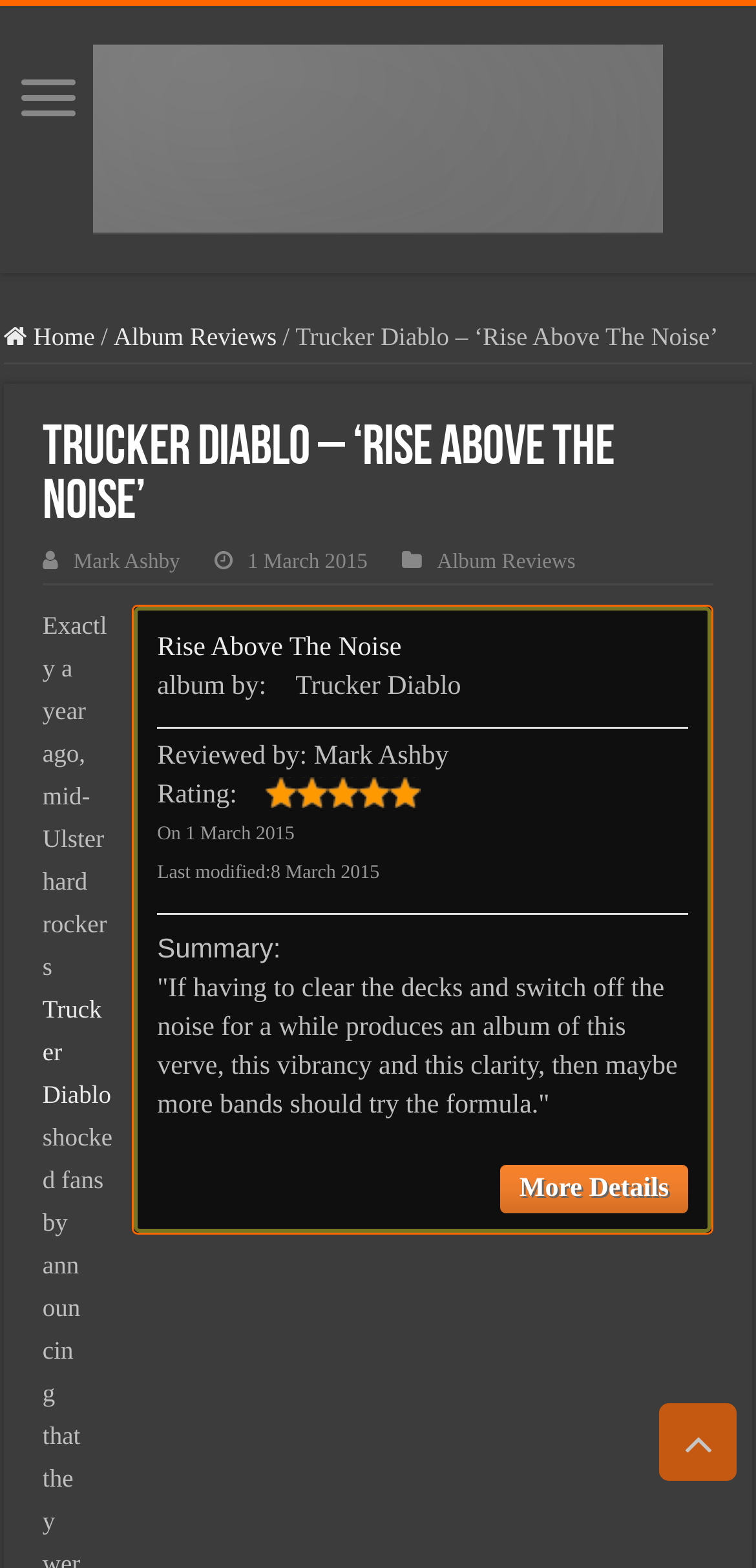Determine the bounding box coordinates of the clickable element to achieve the following action: 'Click on the 'Trucker Diablo' link'. Provide the coordinates as four float values between 0 and 1, formatted as [left, top, right, bottom].

[0.056, 0.634, 0.147, 0.707]